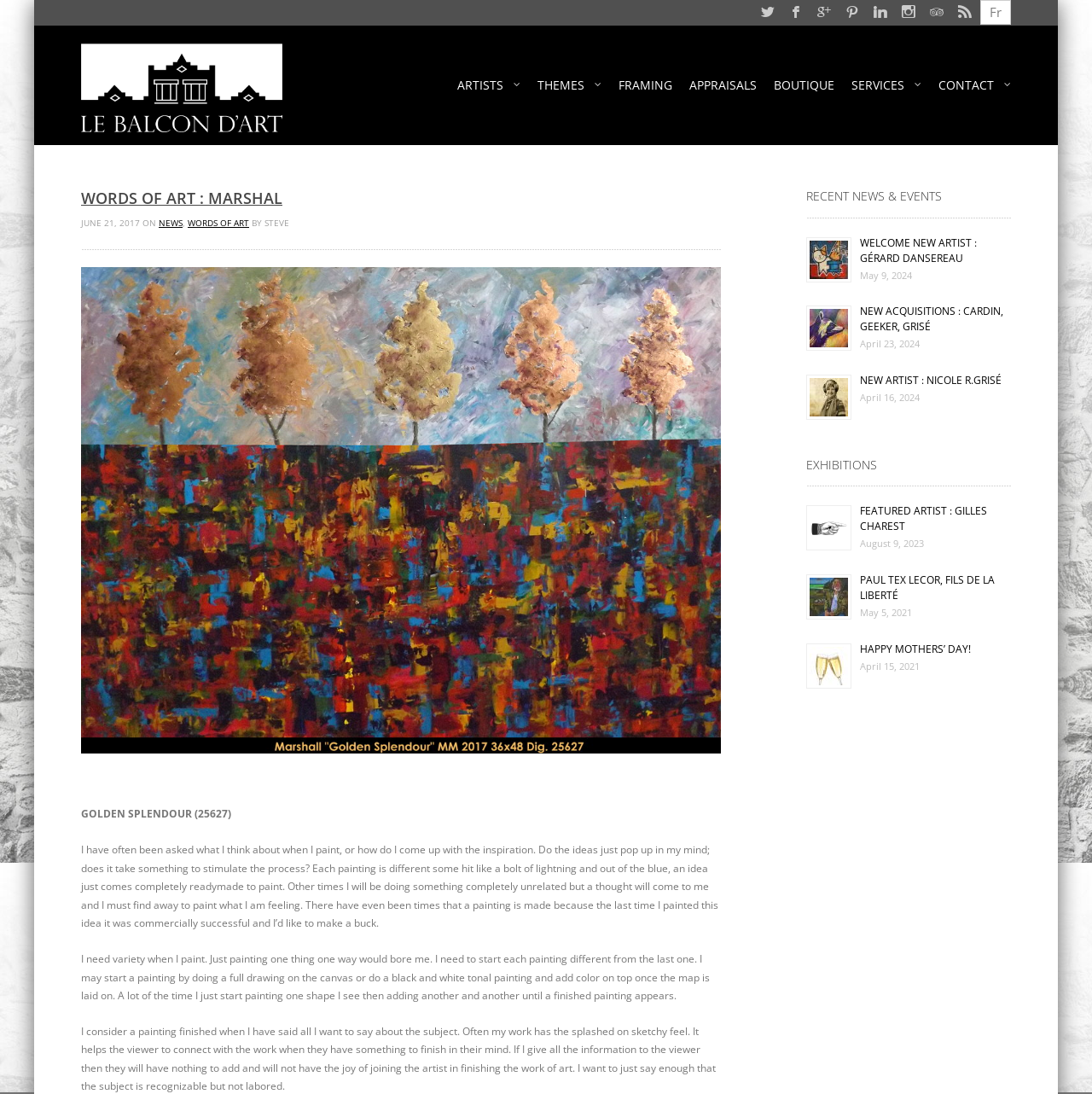Please give a succinct answer using a single word or phrase:
What is the name of the art gallery?

Le Balcon d'Art